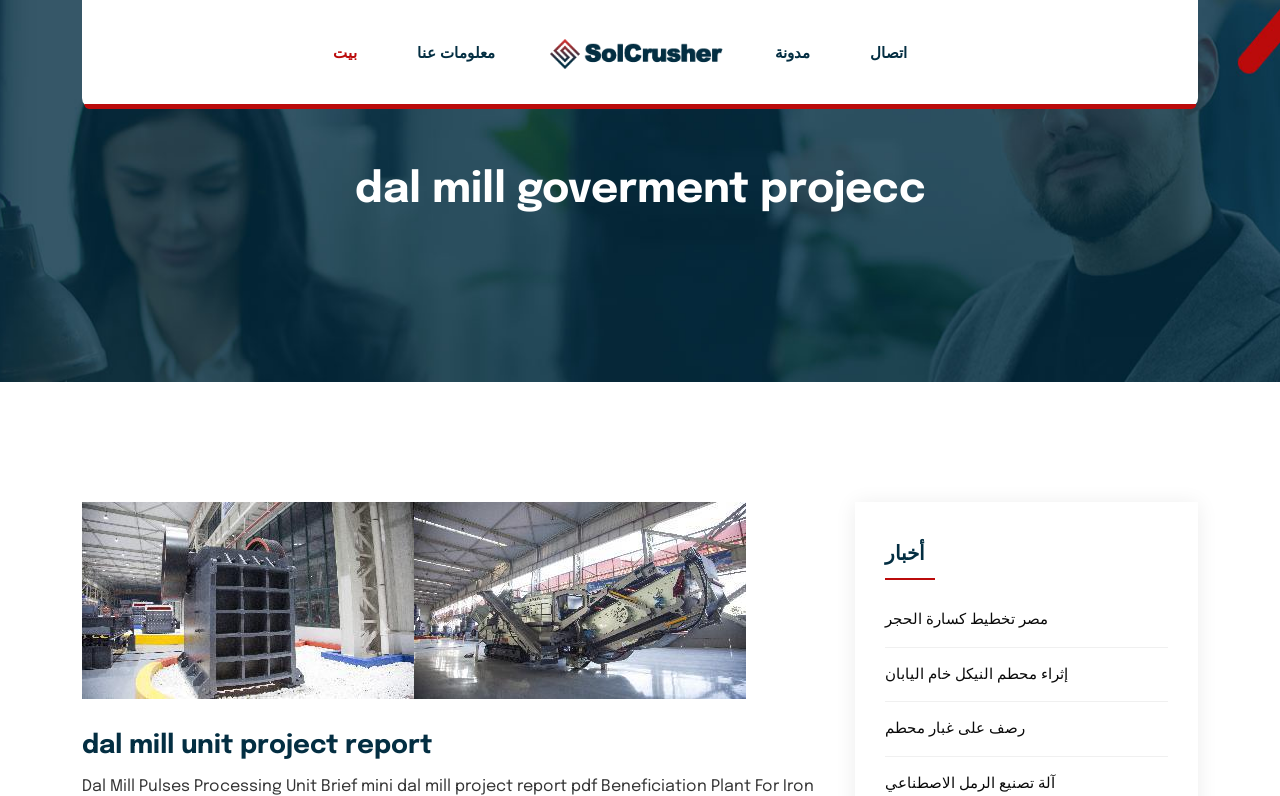Explain the webpage's layout and main content in detail.

The webpage appears to be a government project website related to dal mills. At the top, there are five links: "بيت" (home), "معلومات عنا" (about us), a logo, "مدونة" (blog), and "اتصال" (contact). The logo is positioned to the right of the first two links.

Below the top links, there is a large heading that reads "dal mill goverment projecc". Underneath this heading, there is a link to a report titled "dal mill unit project report" with two accompanying images. The link and images are aligned to the left.

Further down, there is another heading that reads "dal mill unit project report", which is followed by a link to the same report. This section is also aligned to the left.

On the right side of the page, there is a section with a heading that reads "أخبار" (news). Below this heading, there are four links to news articles with titles such as "مصر تخطيط كسارة الحجر" (Egypt's crusher planning), "إثراء محطم النيكل خام اليابان" (Japan's nickel ore crusher enrichment), "رصف على غبار محطم" (crusher dust paving), and "آلة تصنيع الرمل الاصطناعي" (artificial sand making machine). These links are stacked vertically and aligned to the right.